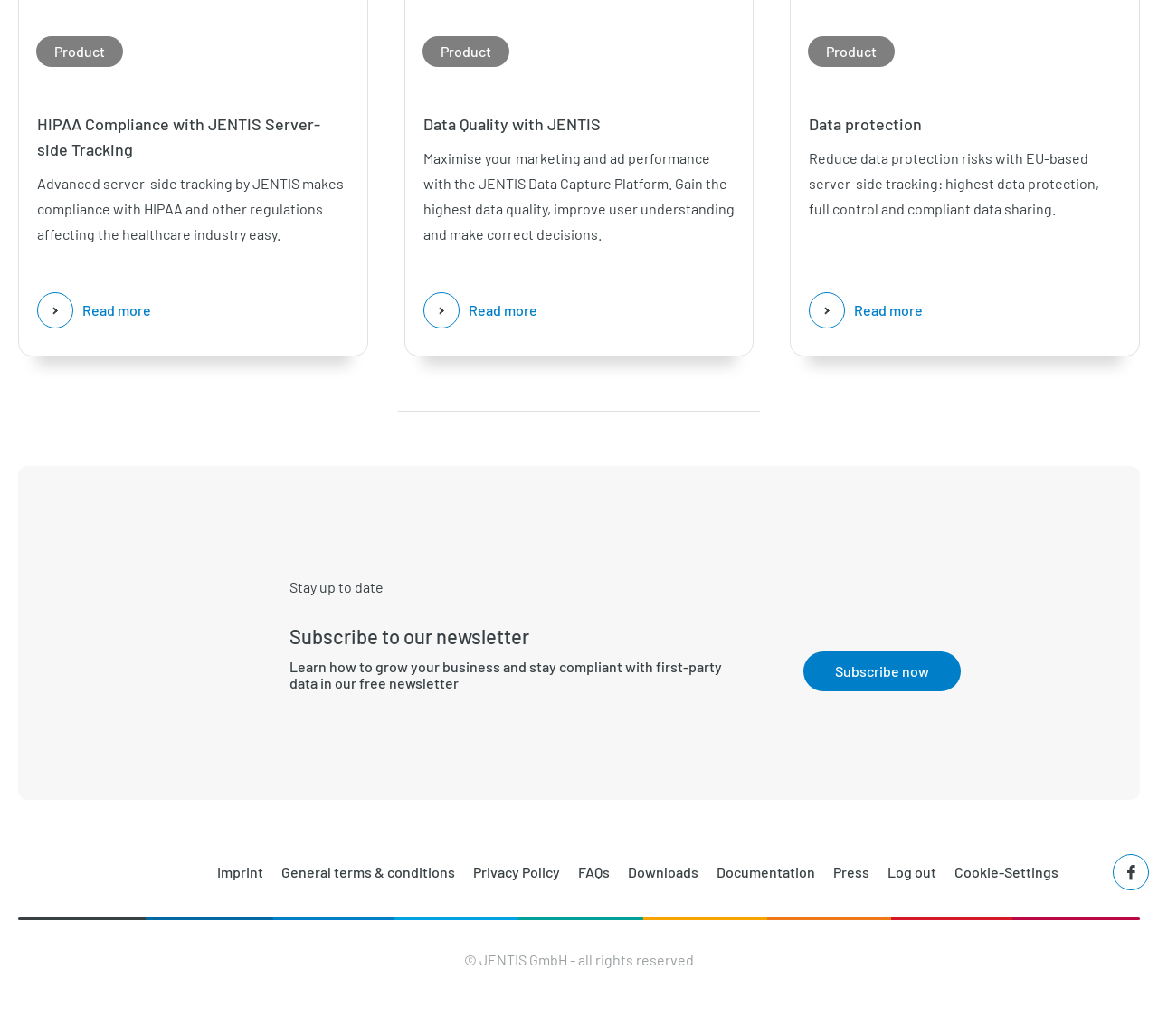Please identify the bounding box coordinates of the element that needs to be clicked to execute the following command: "Read more about HIPAA Compliance". Provide the bounding box using four float numbers between 0 and 1, formatted as [left, top, right, bottom].

[0.071, 0.291, 0.13, 0.307]